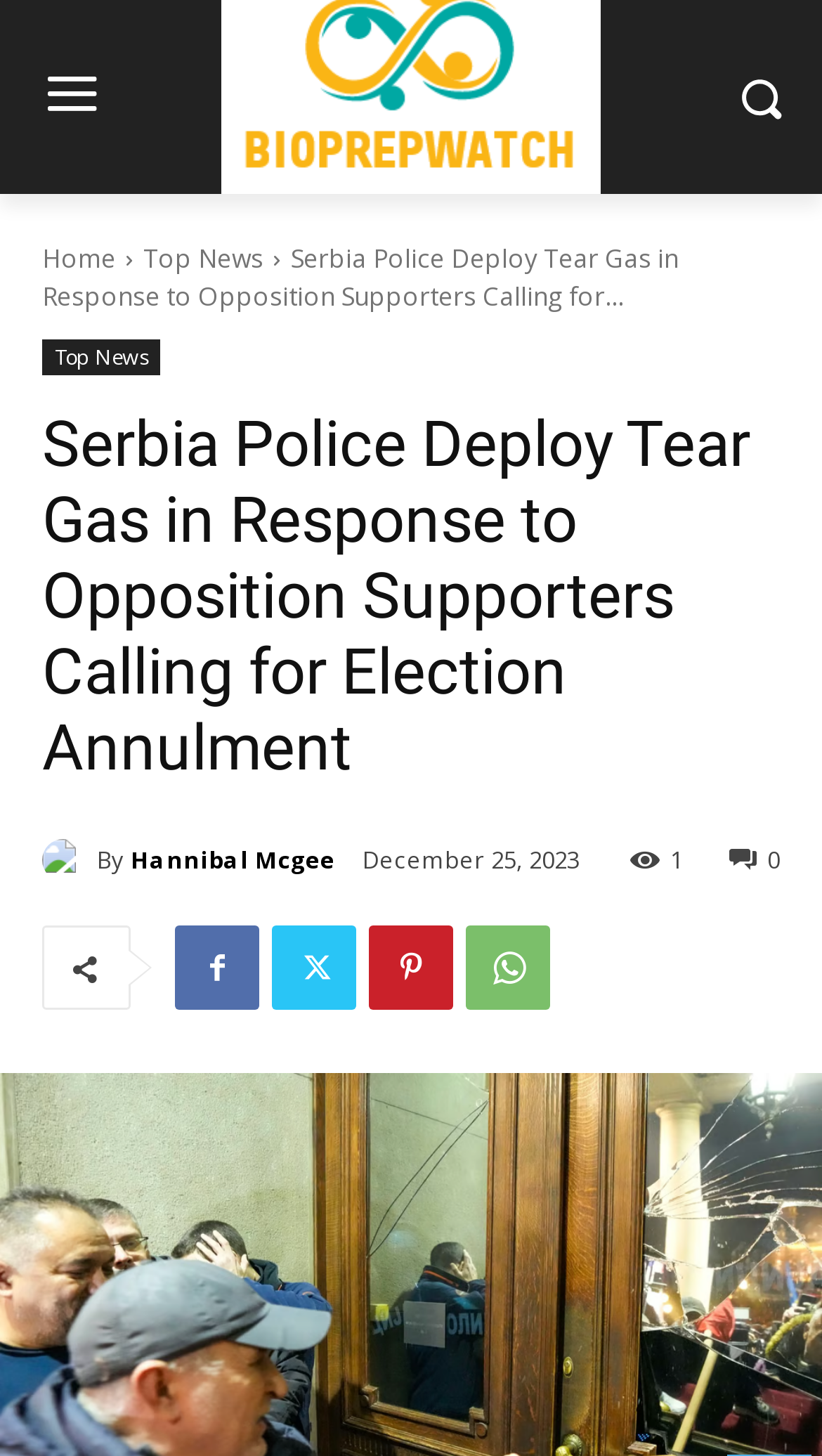Find the bounding box coordinates of the element you need to click on to perform this action: 'Share the article'. The coordinates should be represented by four float values between 0 and 1, in the format [left, top, right, bottom].

[0.887, 0.578, 0.949, 0.6]